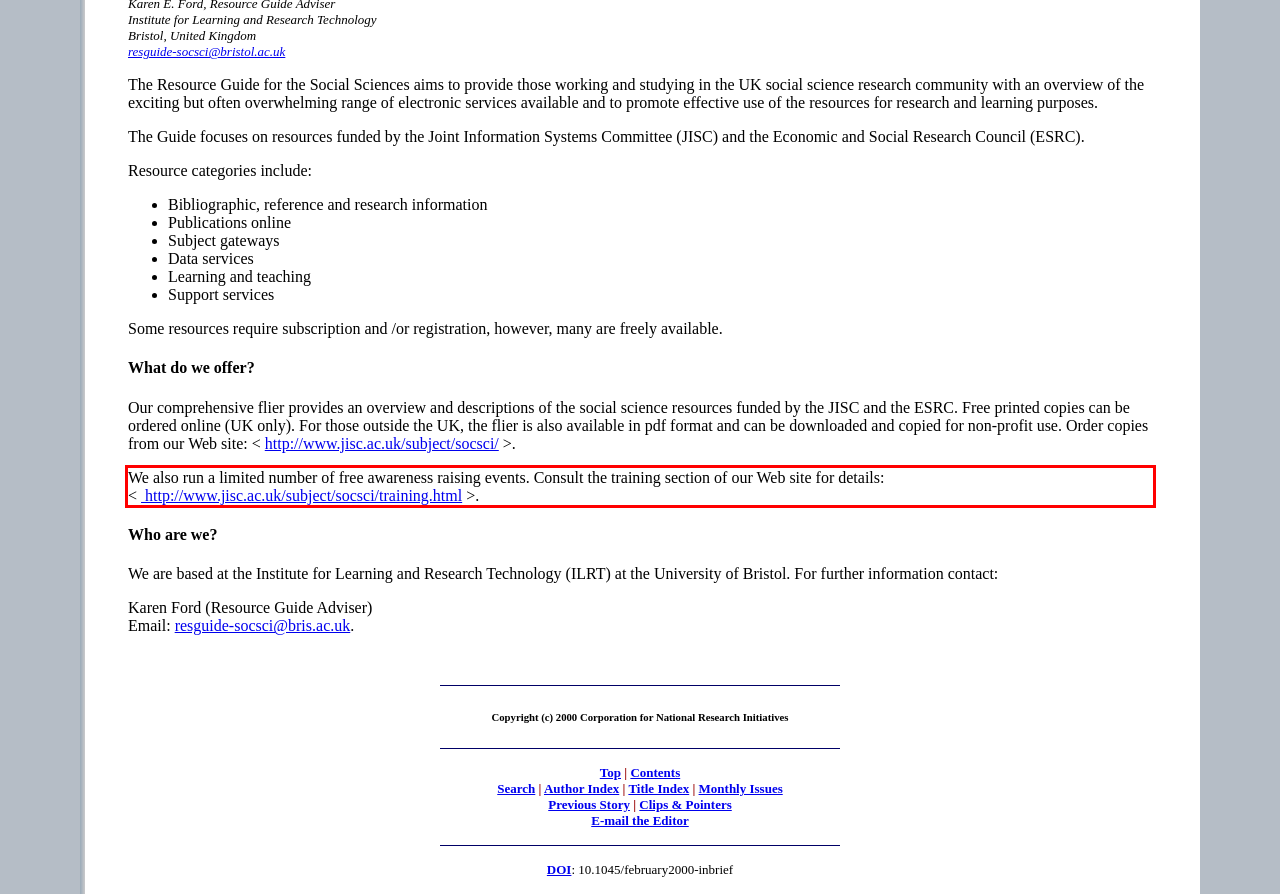Extract and provide the text found inside the red rectangle in the screenshot of the webpage.

We also run a limited number of free awareness raising events. Consult the training section of our Web site for details: < http://www.jisc.ac.uk/subject/socsci/training.html >.